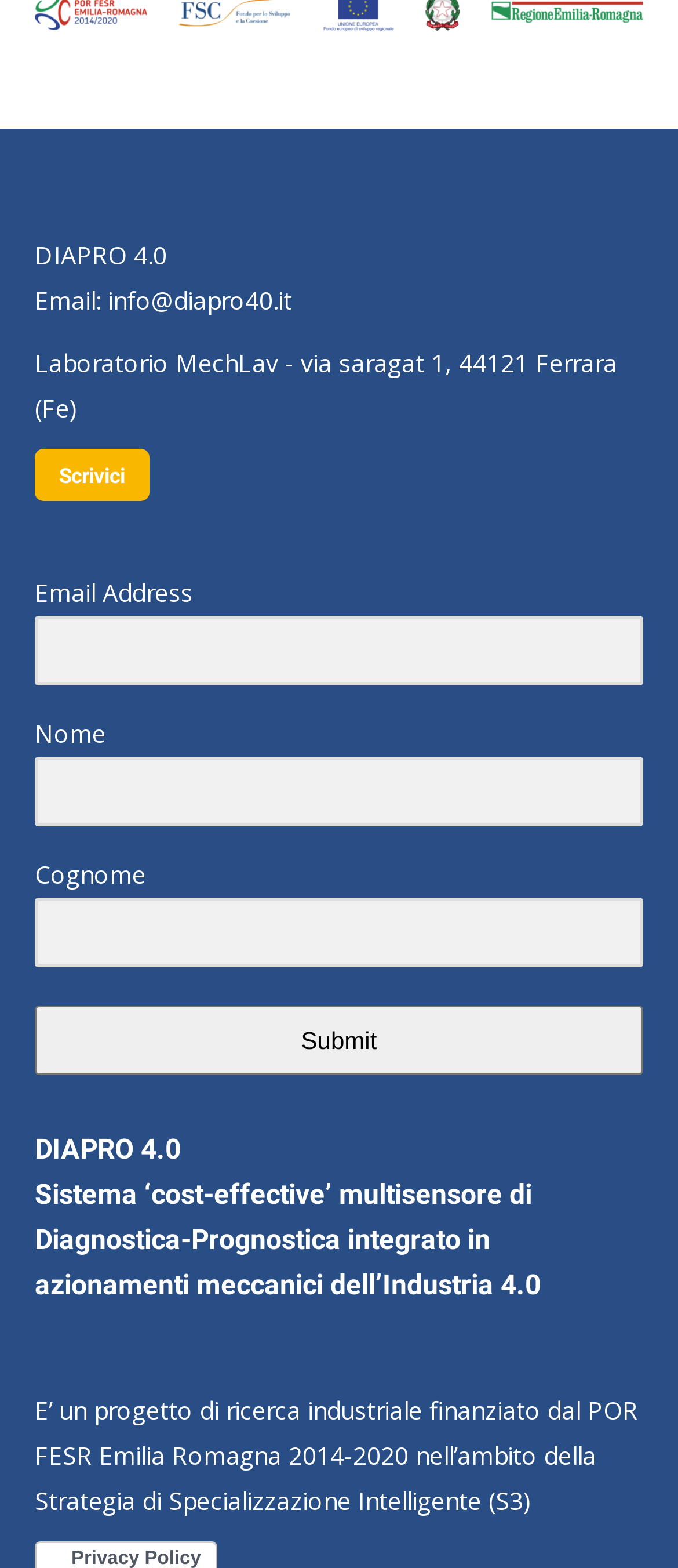Carefully examine the image and provide an in-depth answer to the question: What is the function of the button?

The button is labeled as 'Submit' which suggests that it is used to submit the input data from the textboxes.